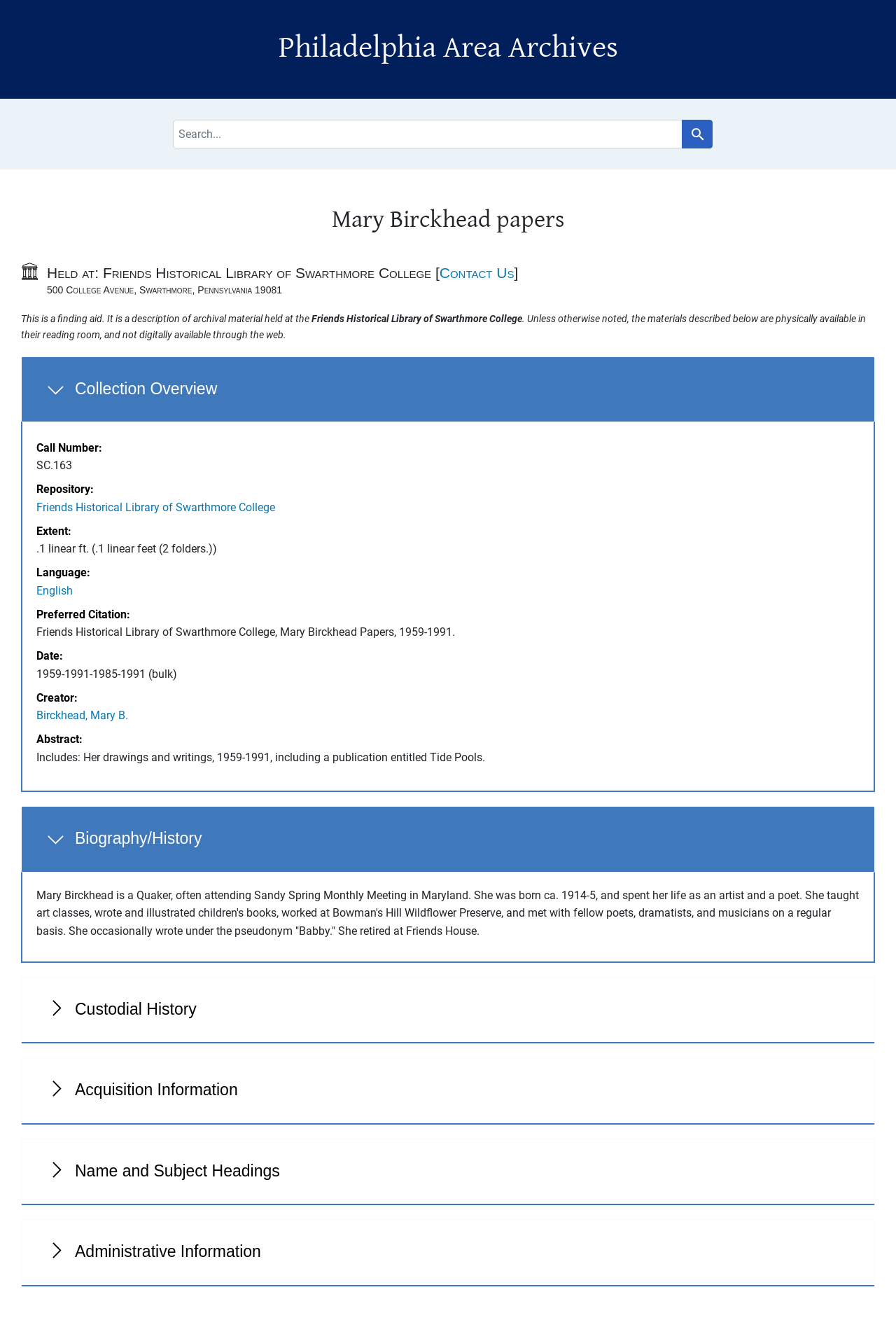Identify the bounding box coordinates for the region to click in order to carry out this instruction: "View Collection Overview". Provide the coordinates using four float numbers between 0 and 1, formatted as [left, top, right, bottom].

[0.023, 0.27, 0.977, 0.32]